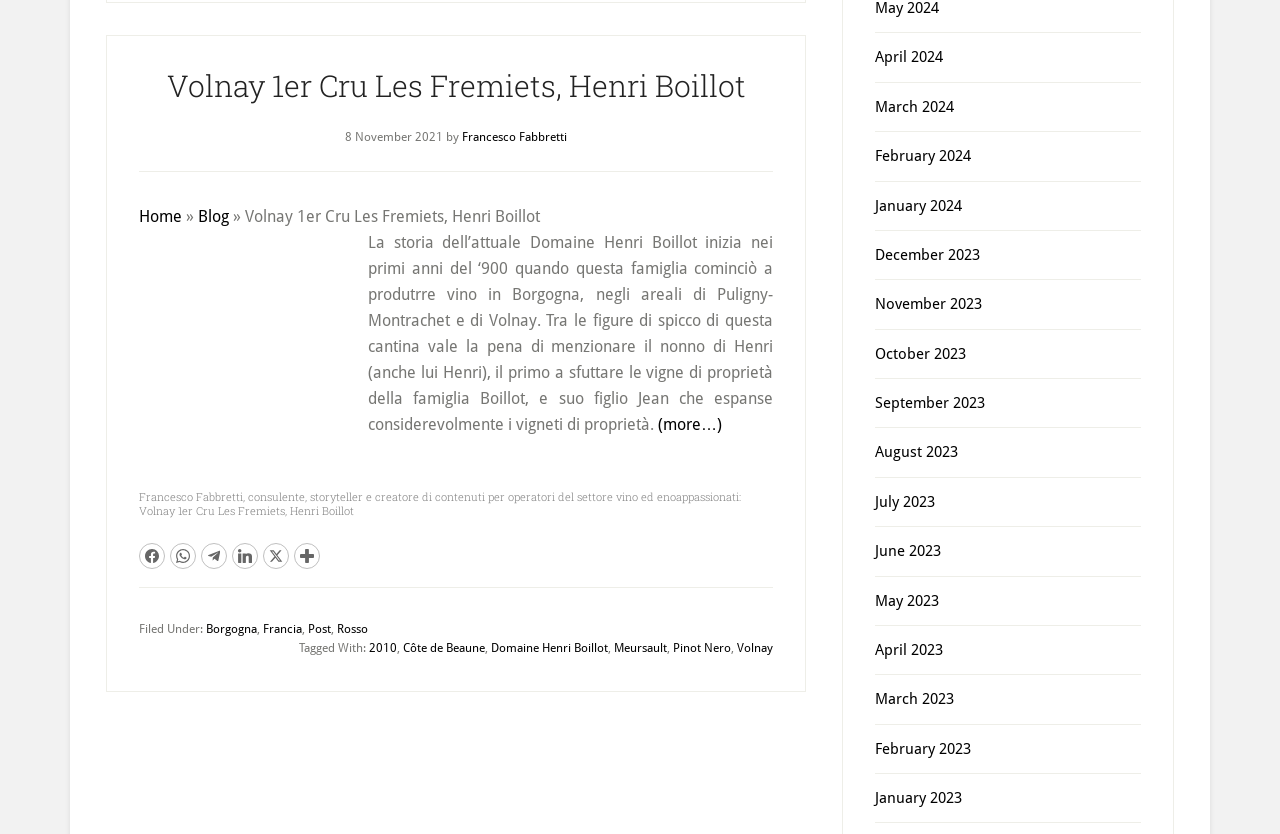What is the date of the article?
Could you give a comprehensive explanation in response to this question?

The date of the article is mentioned in the header section of the webpage, which is '8 November 2021'. This information is provided next to the author's name.